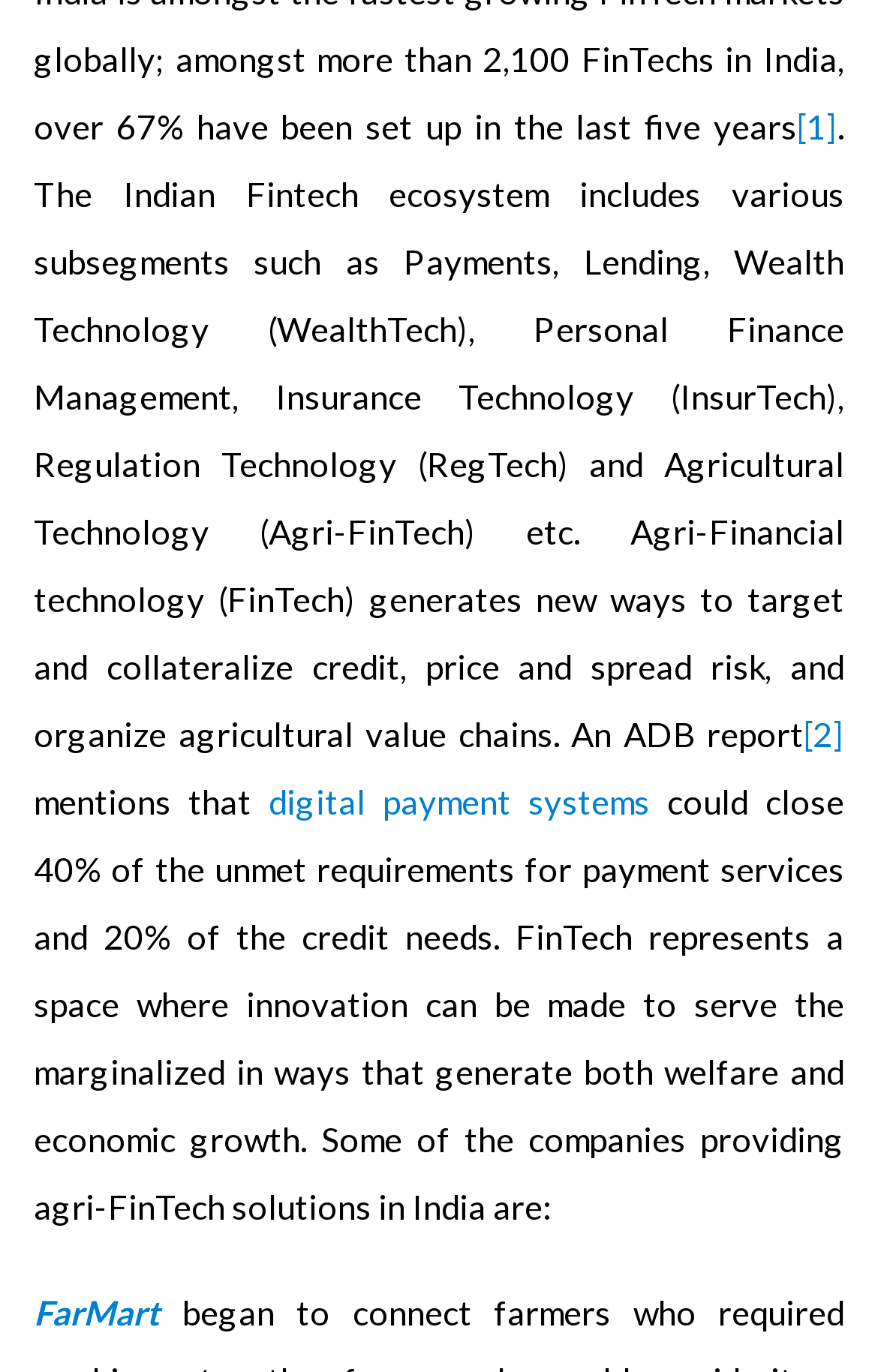Please provide a brief answer to the following inquiry using a single word or phrase:
What is one of the companies providing agri-FinTech solutions in India?

FarMart